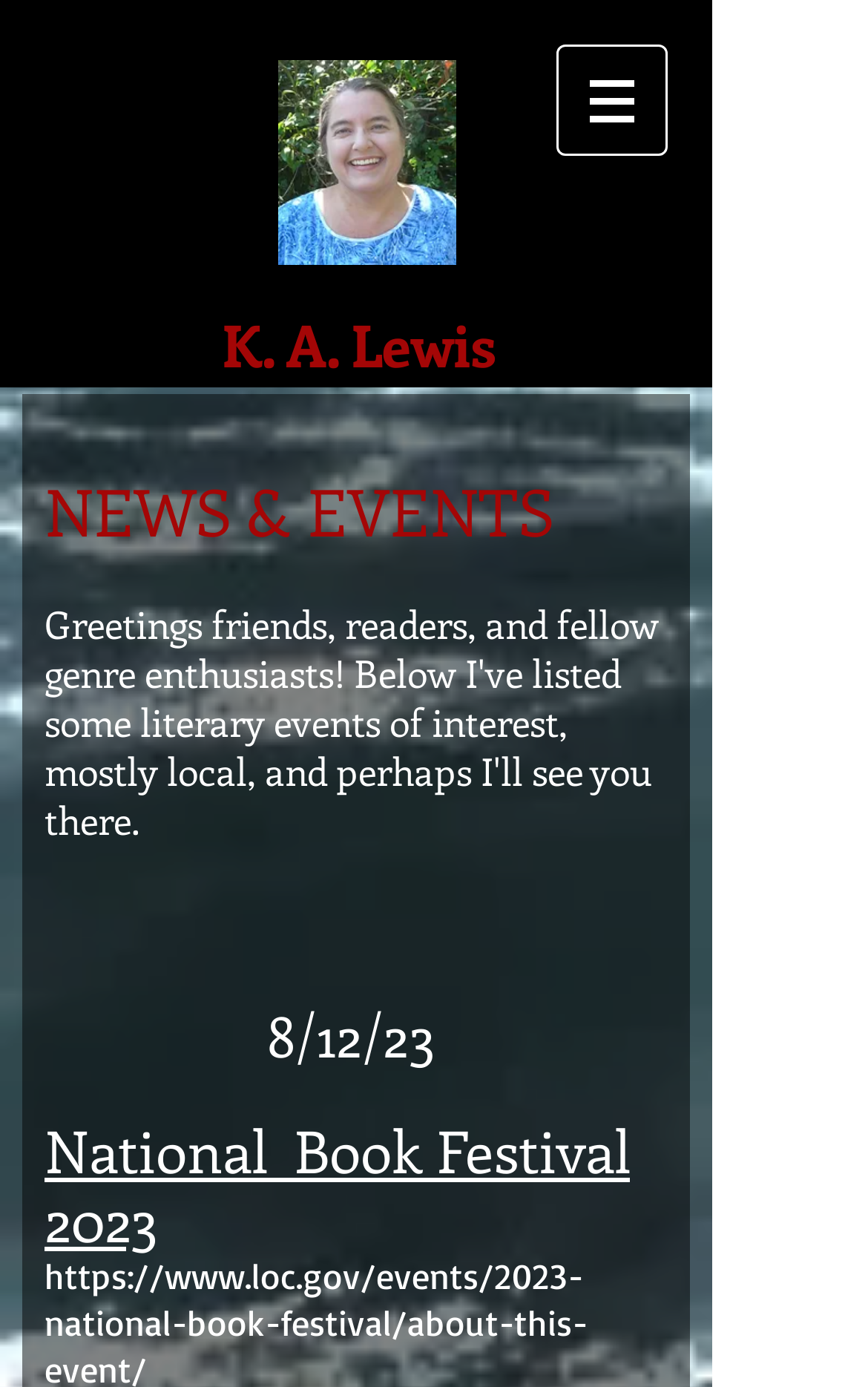Use a single word or phrase to answer the question: Is the navigation menu expanded?

No